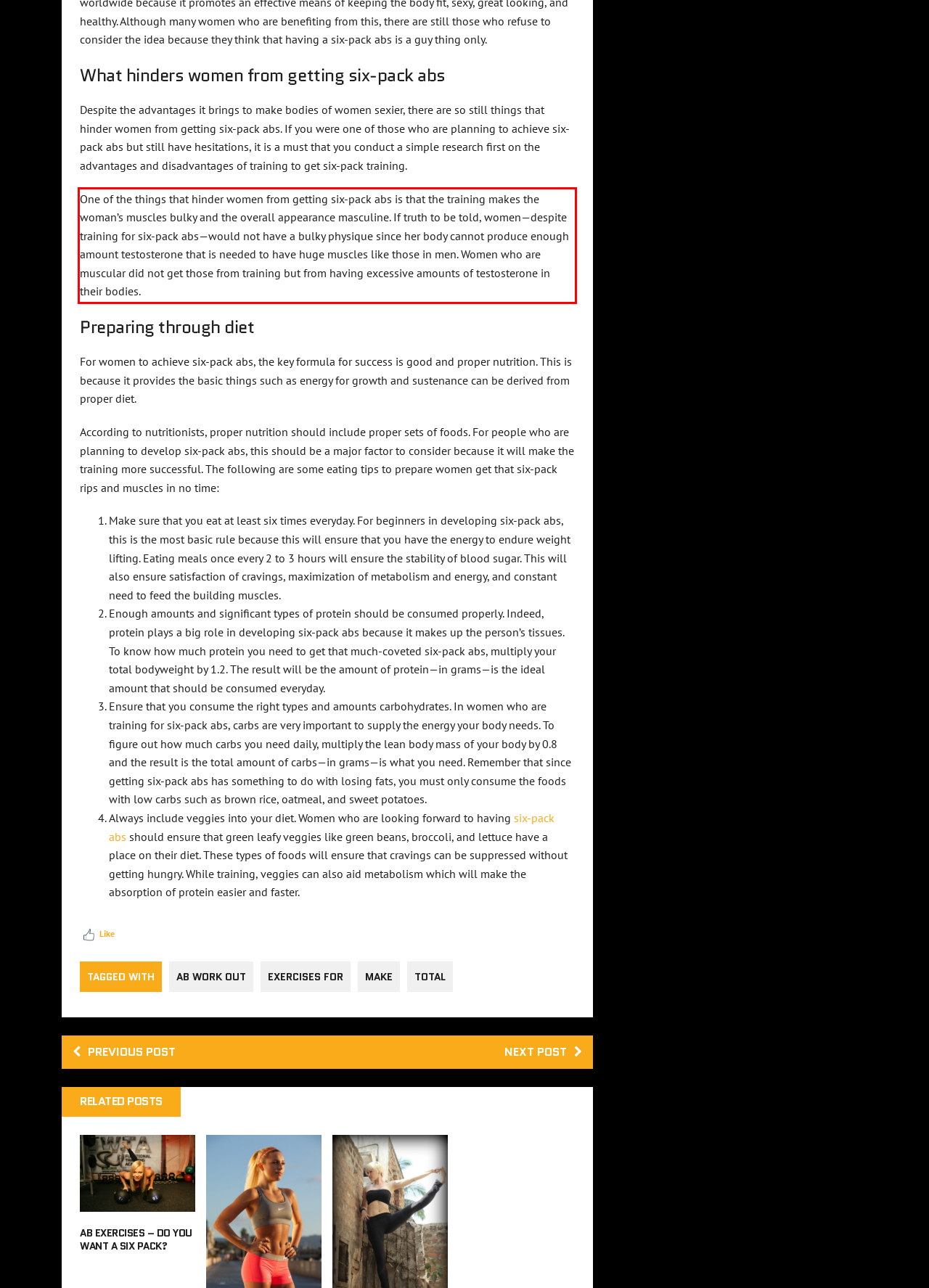Please examine the webpage screenshot containing a red bounding box and use OCR to recognize and output the text inside the red bounding box.

One of the things that hinder women from getting six-pack abs is that the training makes the woman’s muscles bulky and the overall appearance masculine. If truth to be told, women—despite training for six-pack abs—would not have a bulky physique since her body cannot produce enough amount testosterone that is needed to have huge muscles like those in men. Women who are muscular did not get those from training but from having excessive amounts of testosterone in their bodies.